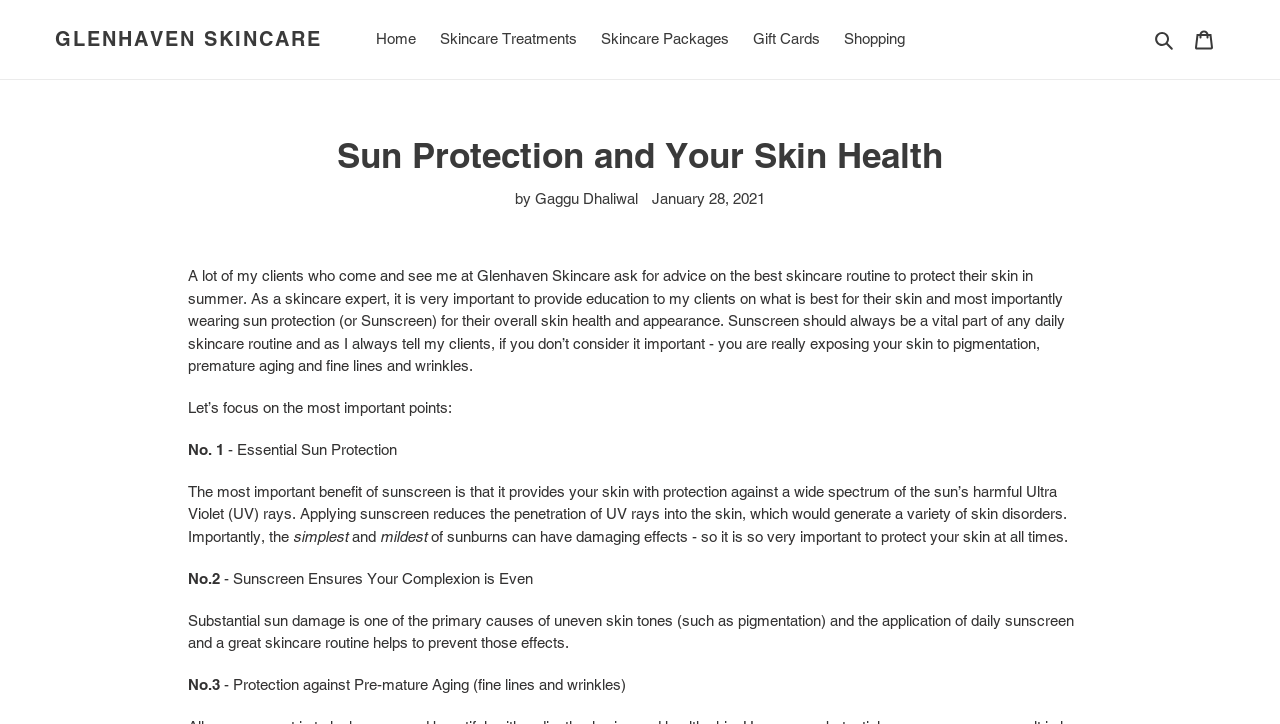Give a full account of the webpage's elements and their arrangement.

The webpage is about sun protection and skin health, with a focus on the importance of sunscreen in daily skincare routines. At the top, there is a navigation menu with links to "Home", "Skincare Treatments", "Skincare Packages", "Gift Cards", and "Shopping", as well as a search button and a cart link. 

Below the navigation menu, there is a heading "Sun Protection and Your Skin Health" followed by the author's name, "Gaggu Dhaliwal", and the date "January 28, 2021". 

The main content of the webpage is a blog post that discusses the importance of sun protection for skin health. The post starts with an introduction, explaining that many clients ask for advice on the best skincare routine to protect their skin in summer. The author, a skincare expert, emphasizes the importance of education on sun protection and its benefits for overall skin health and appearance.

The post then highlights three key points about sun protection. The first point is that sunscreen provides essential protection against the sun's harmful UV rays, reducing the risk of skin disorders. The second point is that sunscreen helps to ensure an even complexion by preventing uneven skin tones caused by sun damage. The third point is that sunscreen protects against premature aging, including fine lines and wrinkles.

Throughout the post, there are no images, but the text is well-structured and easy to follow, with clear headings and concise paragraphs.